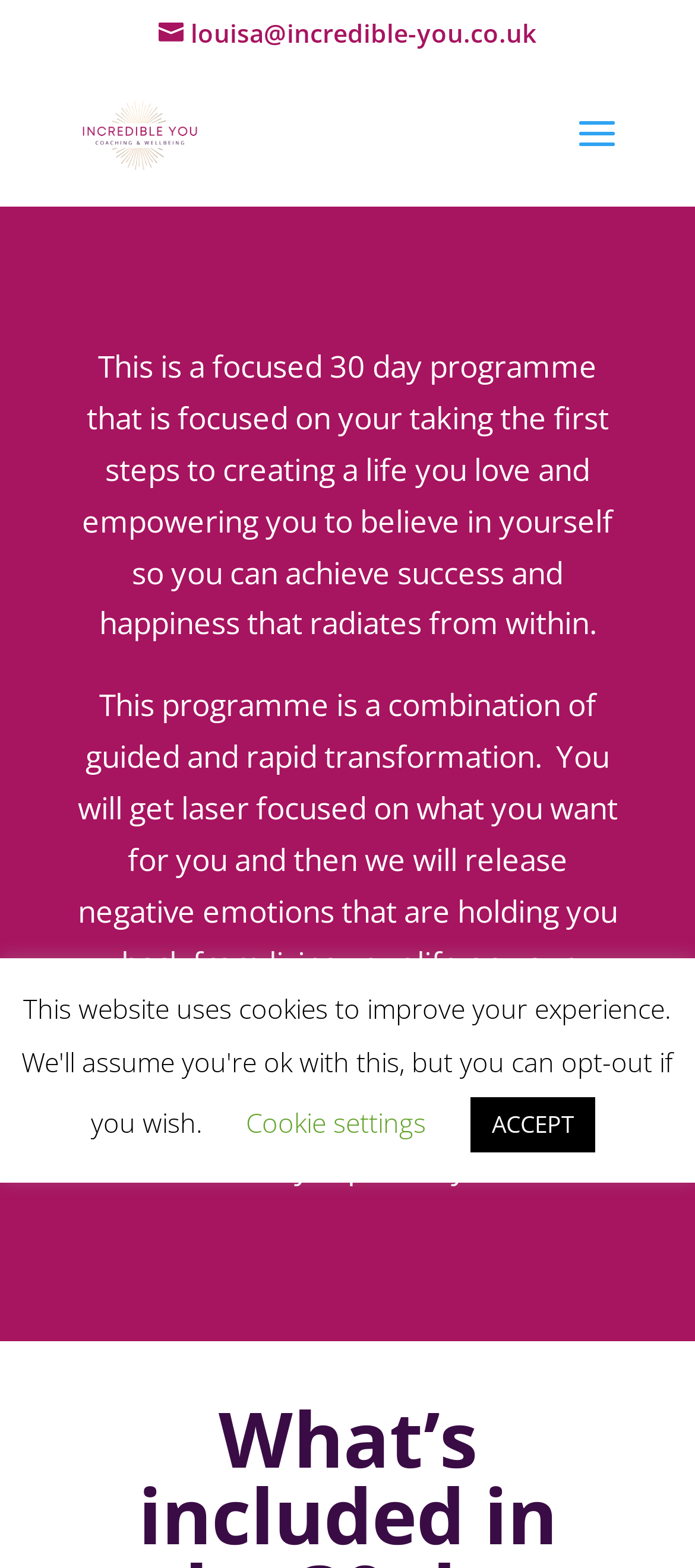What is the focus of the 30-day programme?
Examine the image and give a concise answer in one word or a short phrase.

Creating a life you love